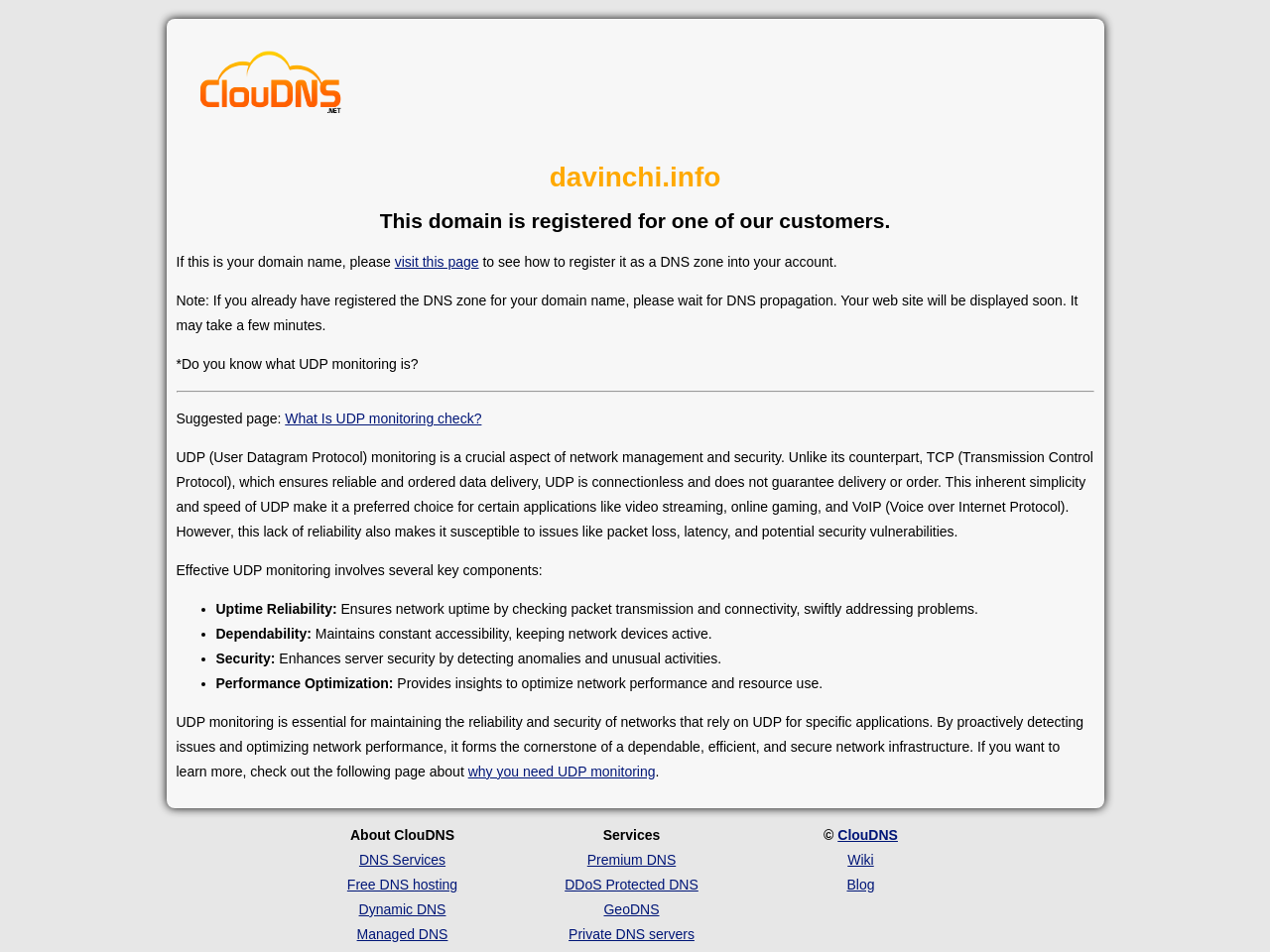Provide a brief response to the question using a single word or phrase: 
What is the purpose of UDP monitoring?

maintaining reliability and security